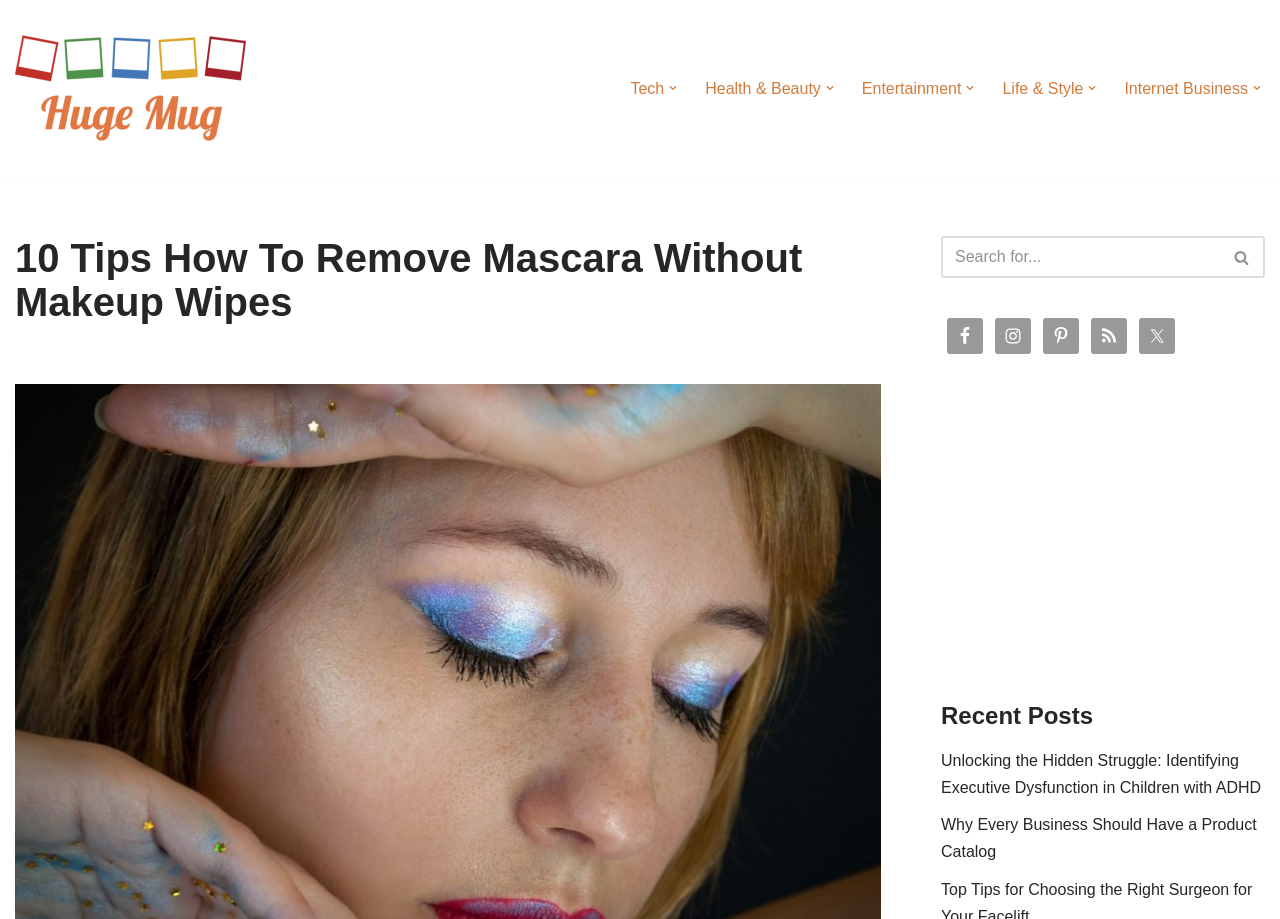Please study the image and answer the question comprehensively:
How many submenu items are present under 'Tech'?

There are no submenu items present under 'Tech' because the 'Open Submenu' button is not pressed, indicating that there are no submenu items to display.